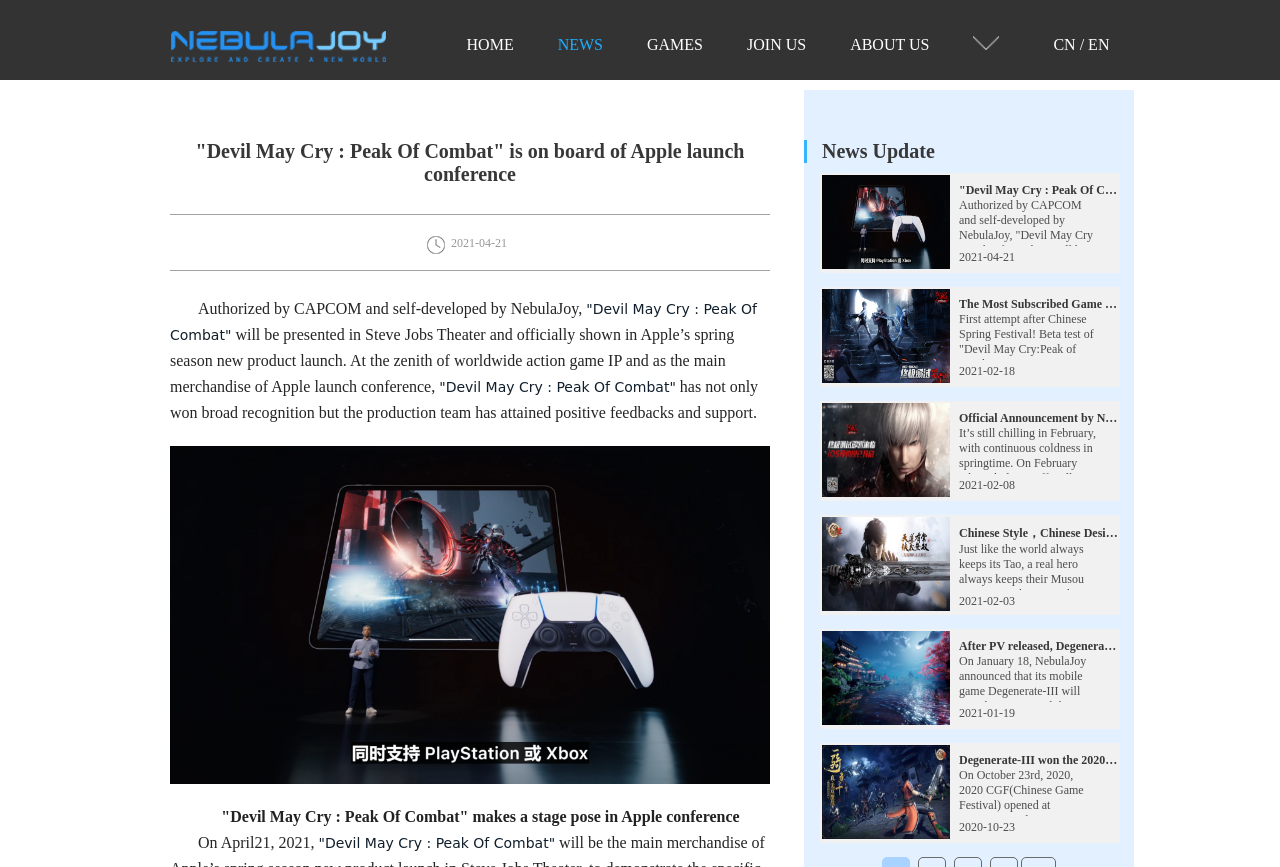What is the name of the company that developed Devil May Cry : Peak Of Combat?
Refer to the image and provide a one-word or short phrase answer.

NebulaJoy